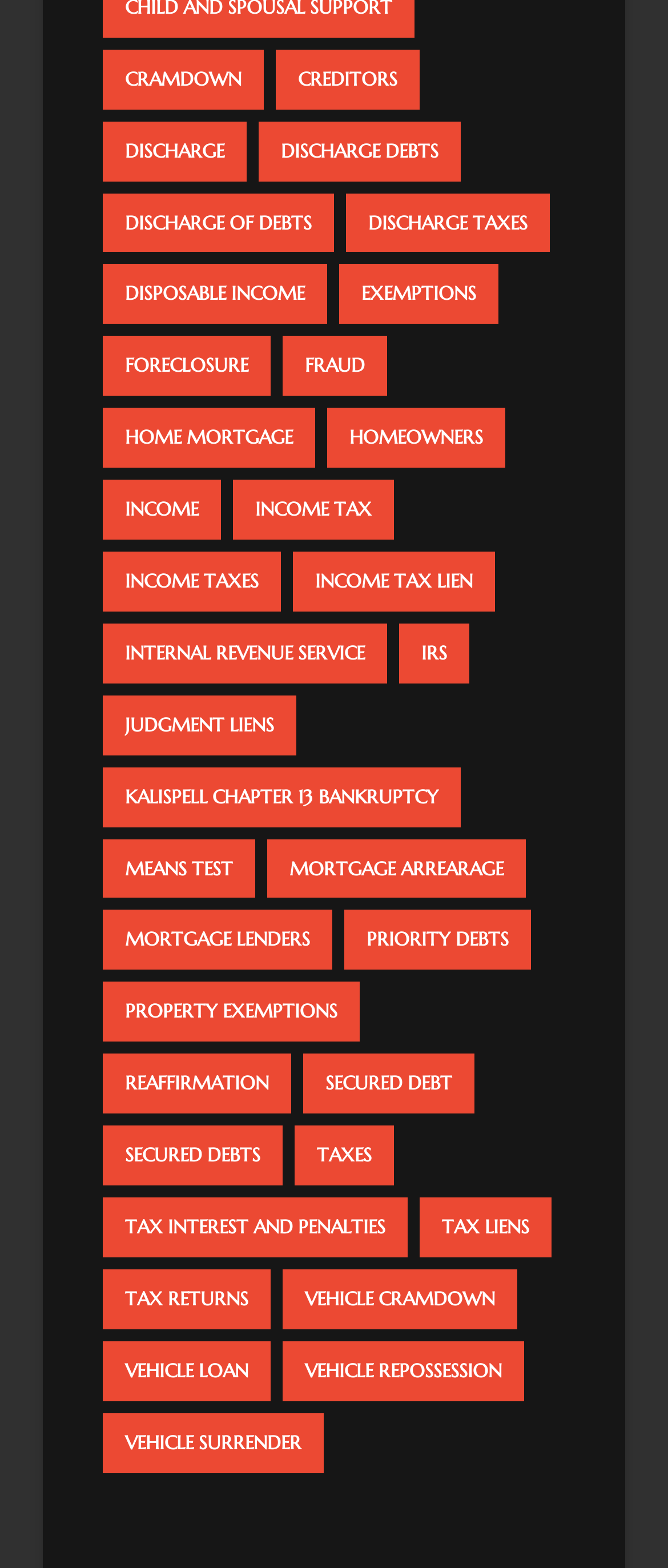Pinpoint the bounding box coordinates of the element that must be clicked to accomplish the following instruction: "Read about income tax". The coordinates should be in the format of four float numbers between 0 and 1, i.e., [left, top, right, bottom].

[0.349, 0.306, 0.59, 0.344]